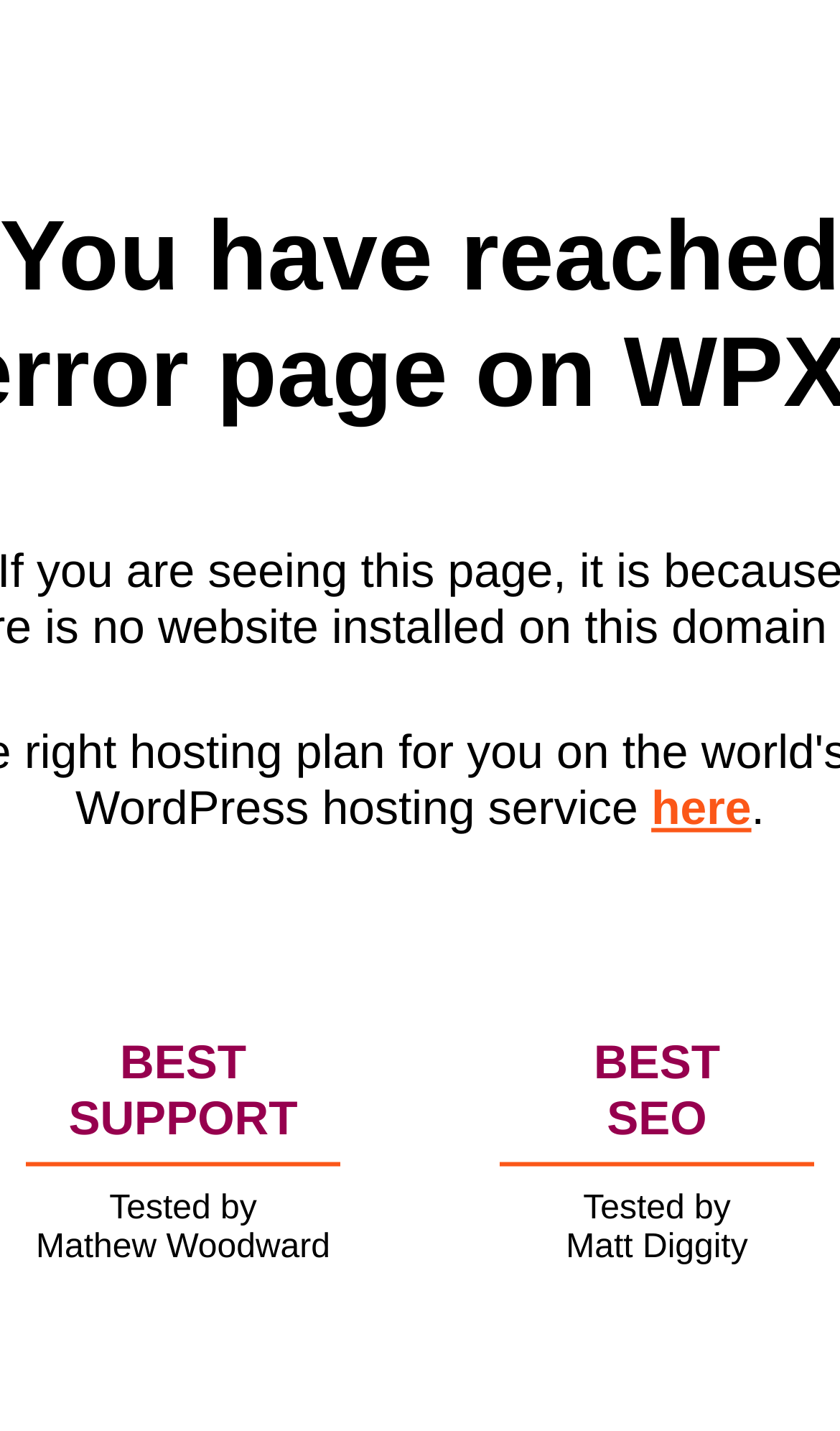What is the main title displayed on this webpage?

You have reached
an error page on WPX.net